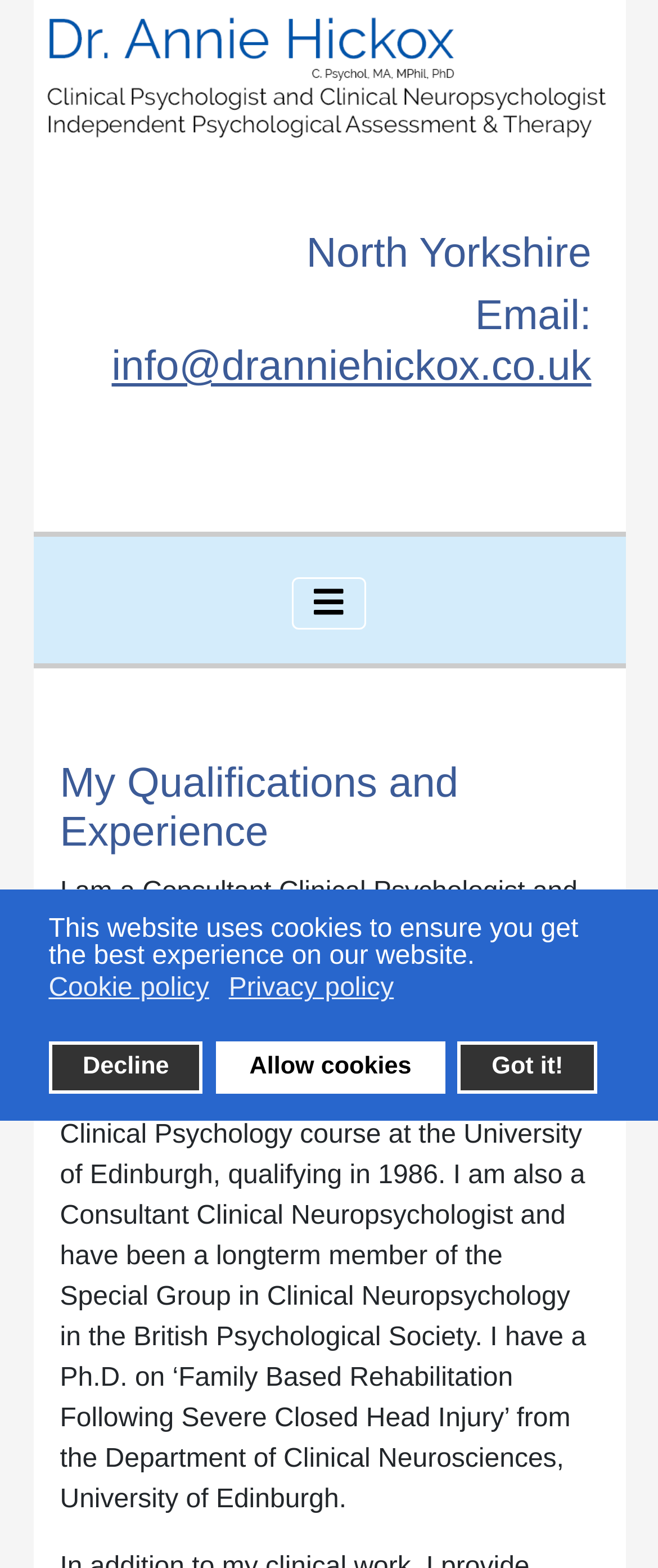Determine the bounding box coordinates for the area that needs to be clicked to fulfill this task: "view November 2022". The coordinates must be given as four float numbers between 0 and 1, i.e., [left, top, right, bottom].

None